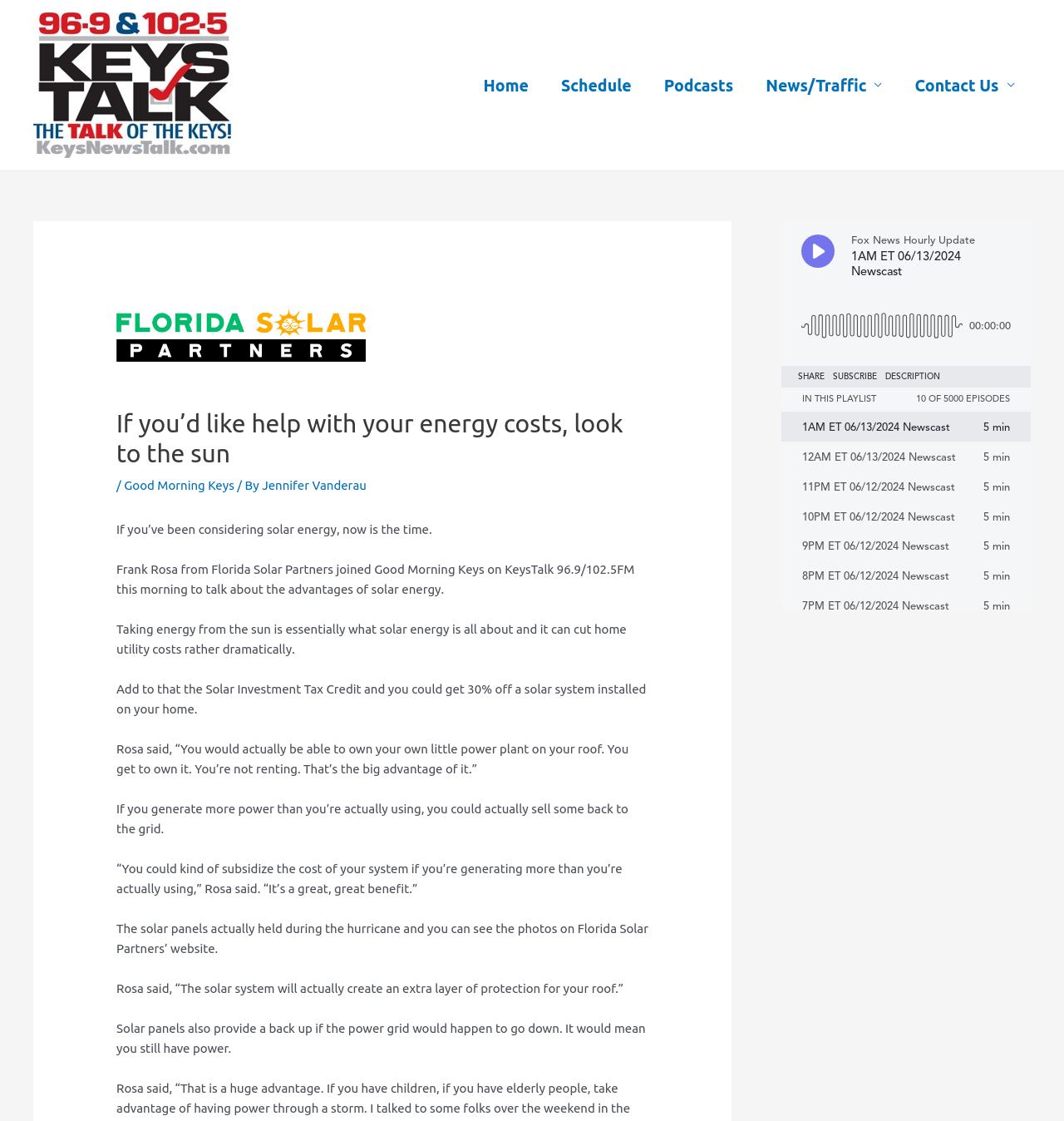What is the advantage of solar panels during a hurricane?
Please provide a single word or phrase based on the screenshot.

They provide an extra layer of protection for your roof